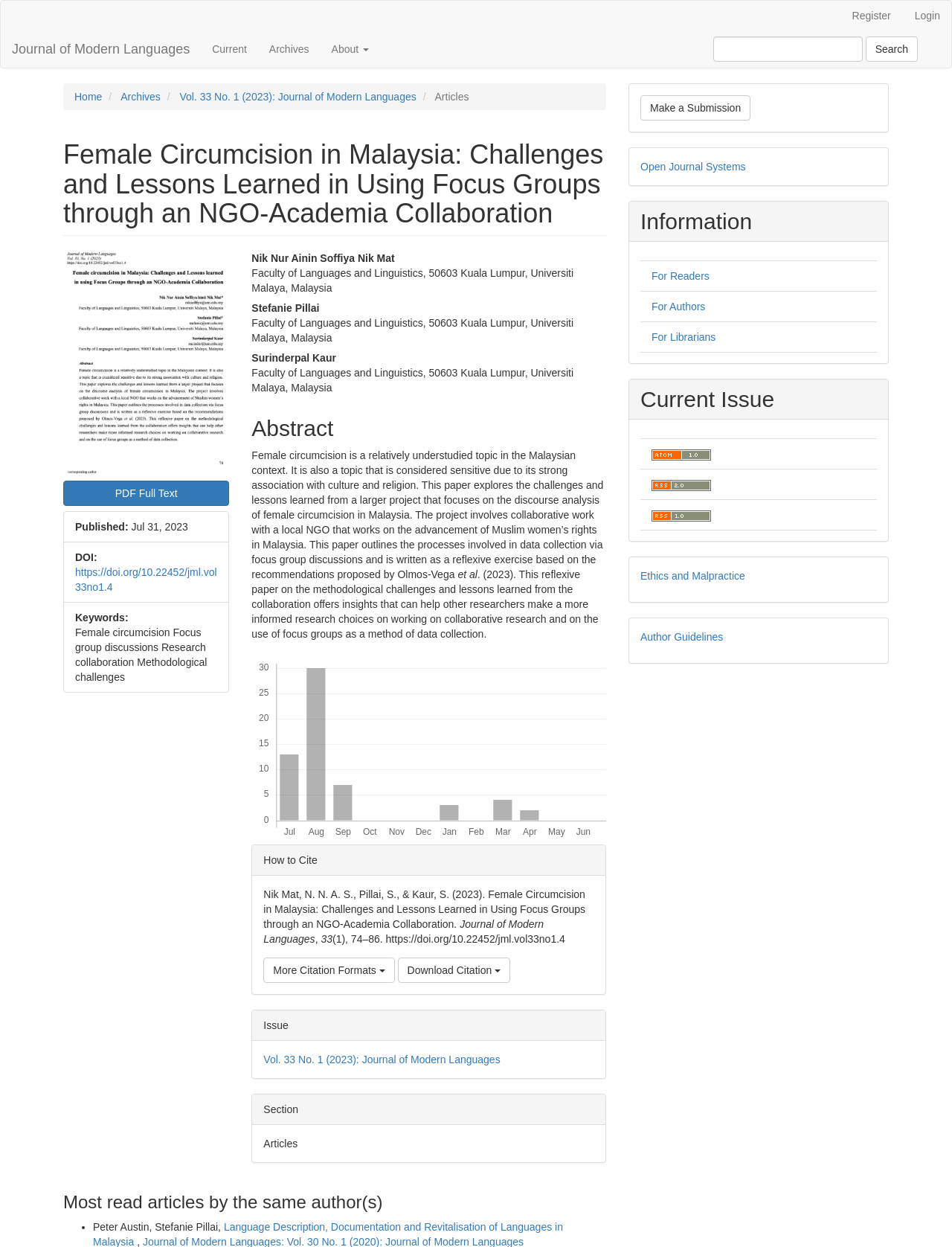Please specify the bounding box coordinates of the area that should be clicked to accomplish the following instruction: "Make a submission". The coordinates should consist of four float numbers between 0 and 1, i.e., [left, top, right, bottom].

[0.673, 0.076, 0.788, 0.097]